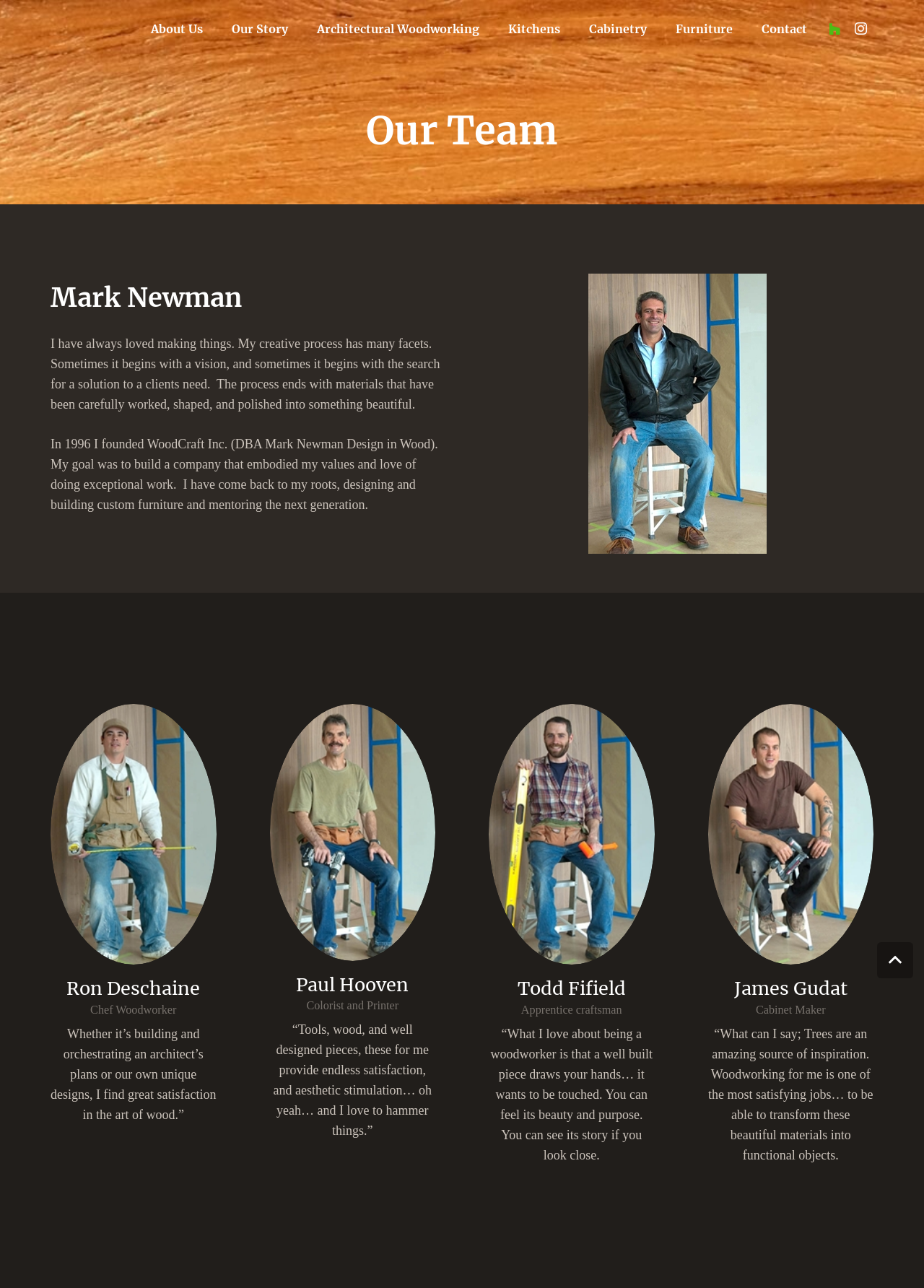How many team members are introduced on this webpage?
Based on the content of the image, thoroughly explain and answer the question.

The answer can be found by counting the number of headings with names, which are 'Mark Newman', 'Ron Deschaine', 'Paul Hooven', 'Todd Fifield', and 'James Gudat'.